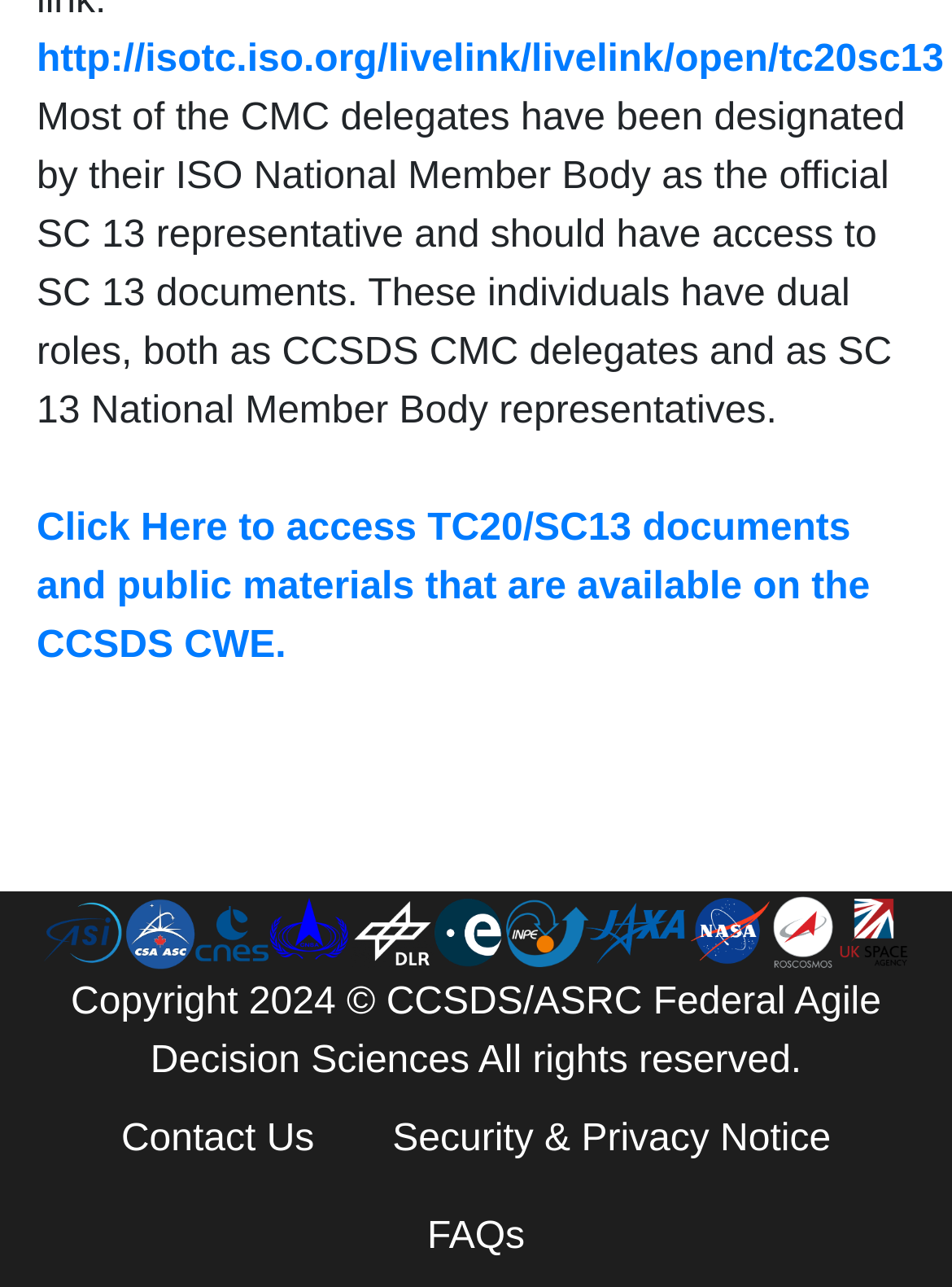Please determine the bounding box coordinates for the element with the description: "Security & Privacy Notice".

[0.371, 0.849, 0.914, 0.925]